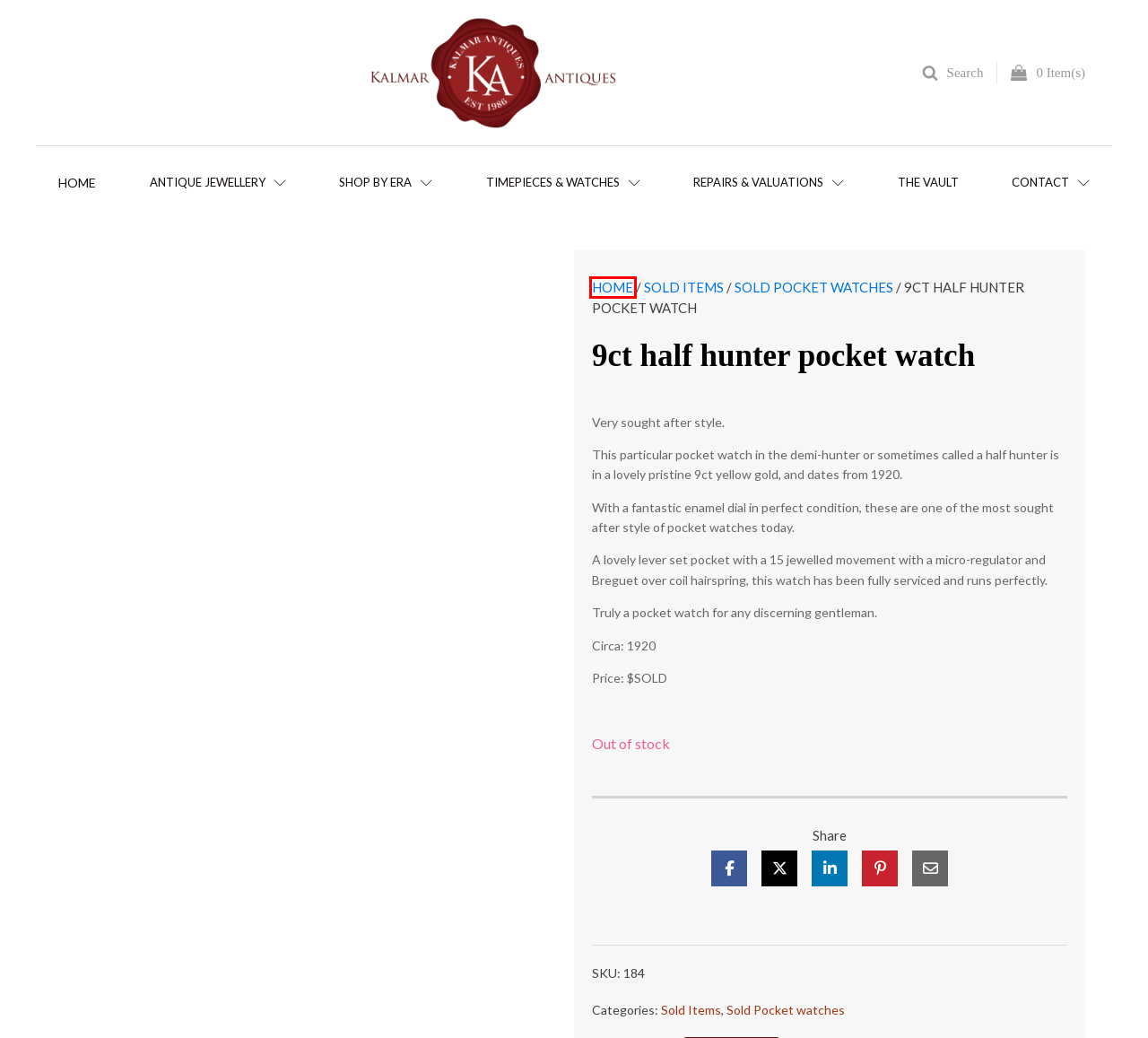Analyze the given webpage screenshot and identify the UI element within the red bounding box. Select the webpage description that best matches what you expect the new webpage to look like after clicking the element. Here are the candidates:
A. Antique Dealers Sydney, Online Jewellery Store, Antique Shops Sydney - KalmarAntiques
B. Buy Articles, Vintage Articles, Antique Jewellery in Sydney, Australia
C. Sold Pocket Watches, Kalmar Antiques
D. Victorian
E. Buy Gold full hunter pocket watch retailed by Angus & Coote - Kalmar Antiques
F. Sold Items, Kalmar Antiques
G. Cart - Kalmar Antiques
H. Antique Jewellery Sydney. Antique jewellery and watches

H